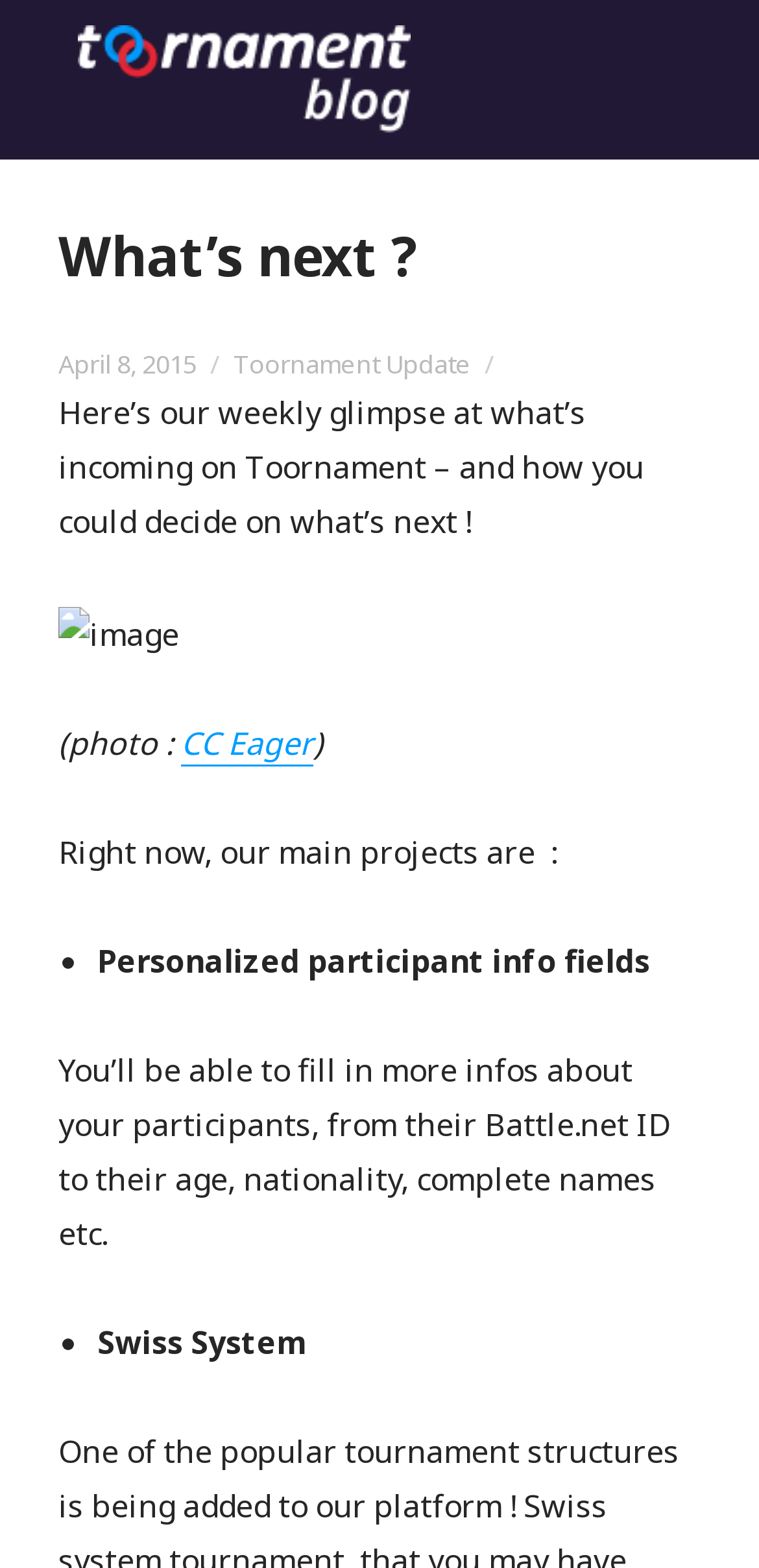Locate and provide the bounding box coordinates for the HTML element that matches this description: "April 8, 2015November 21, 2016".

[0.077, 0.221, 0.259, 0.243]